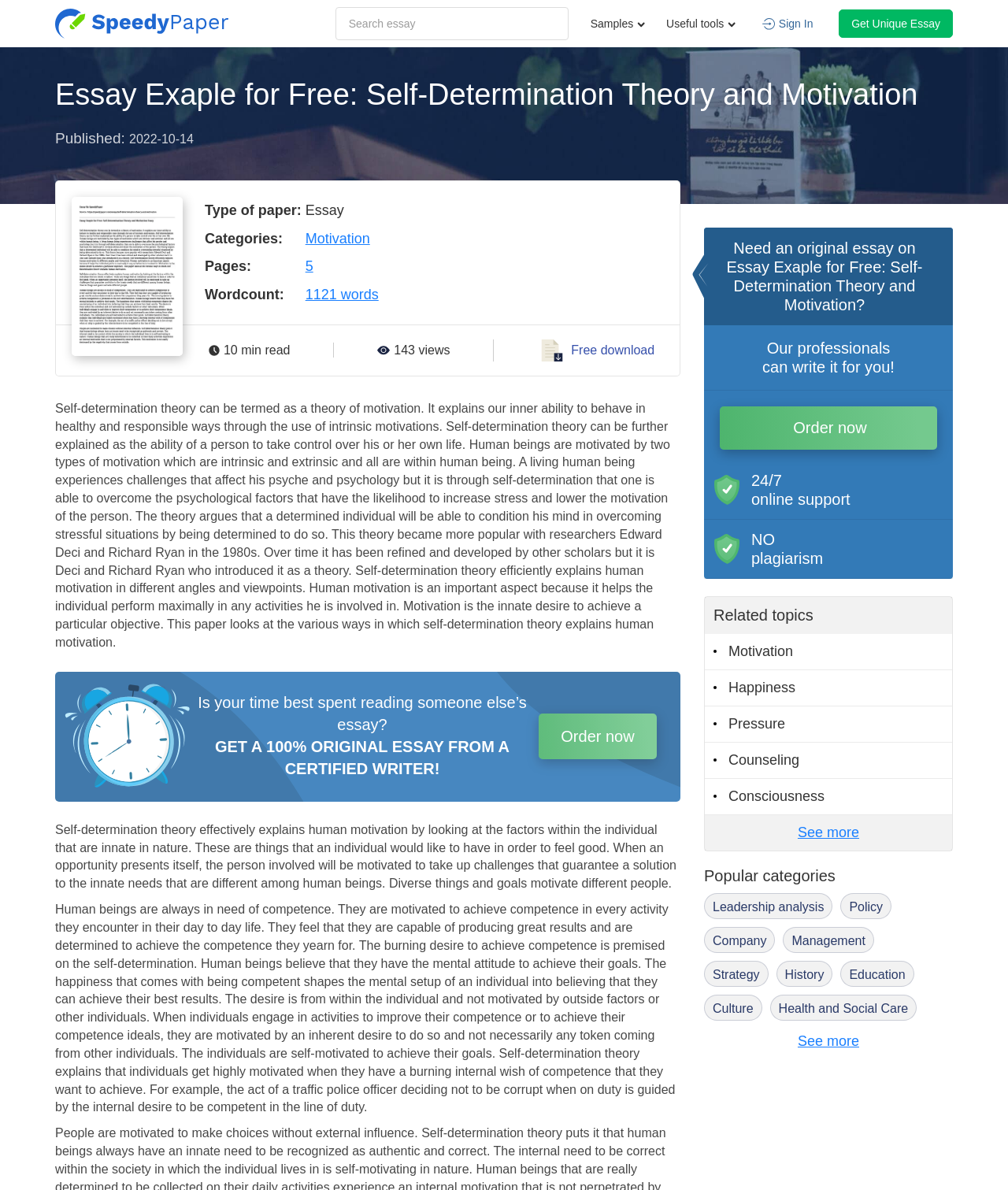How many pages is the essay?
Refer to the image and give a detailed answer to the query.

The number of pages of the essay is 5, which is specified in the table that provides details about the essay, including the type of paper, categories, and word count.